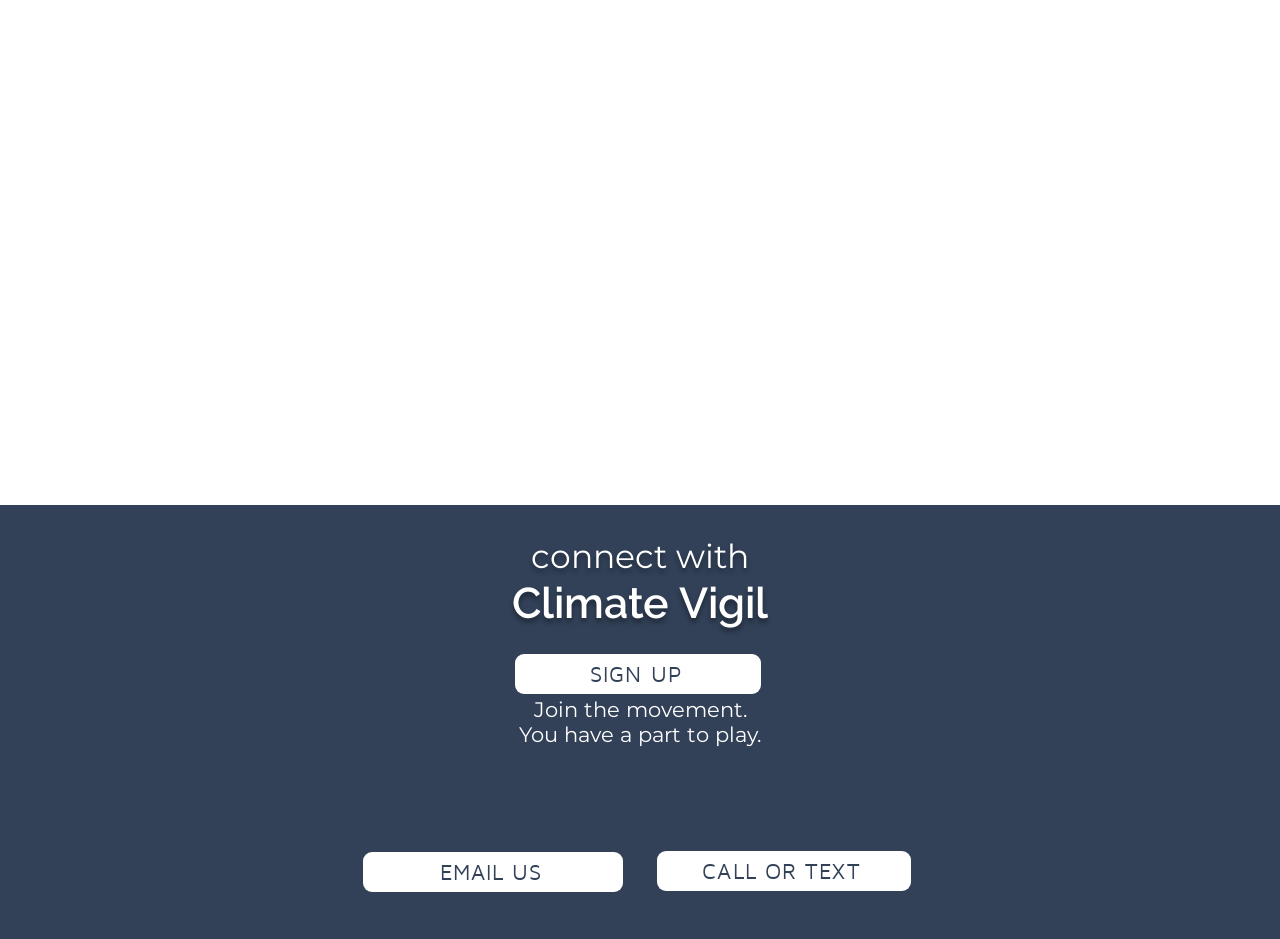Refer to the element description Join the and identify the corresponding bounding box in the screenshot. Format the coordinates as (top-left x, top-left y, bottom-right x, bottom-right y) with values in the range of 0 to 1.

[0.455, 0.169, 0.54, 0.203]